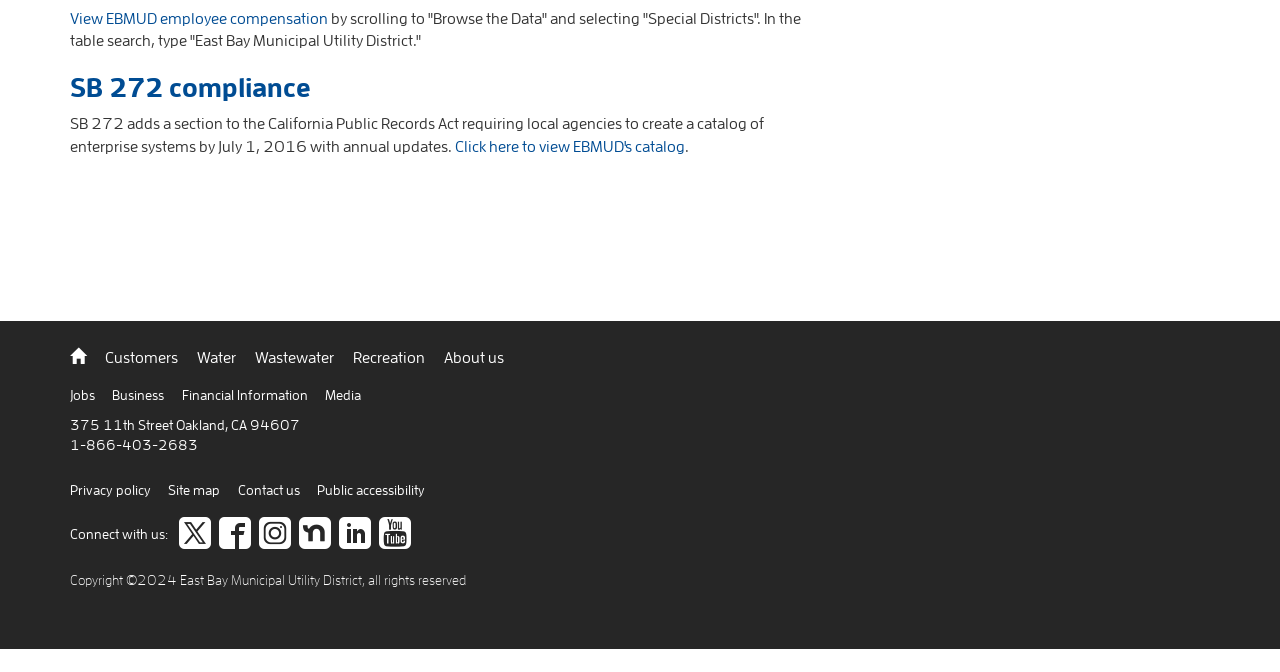Please give the bounding box coordinates of the area that should be clicked to fulfill the following instruction: "Click to view EBMUD's catalog". The coordinates should be in the format of four float numbers from 0 to 1, i.e., [left, top, right, bottom].

[0.355, 0.204, 0.535, 0.231]